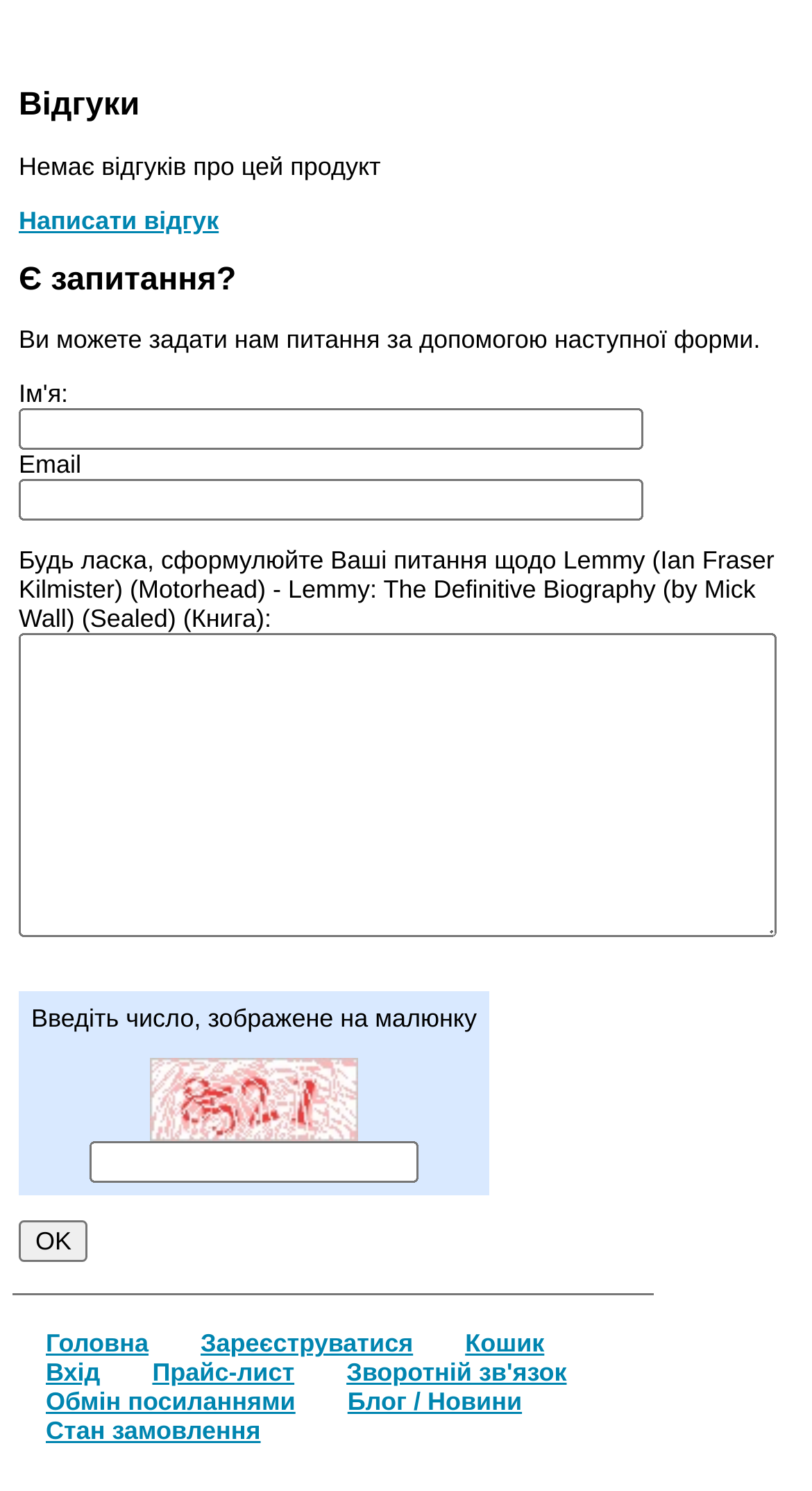Identify the bounding box coordinates for the element you need to click to achieve the following task: "Enter verification code". Provide the bounding box coordinates as four float numbers between 0 and 1, in the form [left, top, right, bottom].

[0.11, 0.766, 0.515, 0.794]